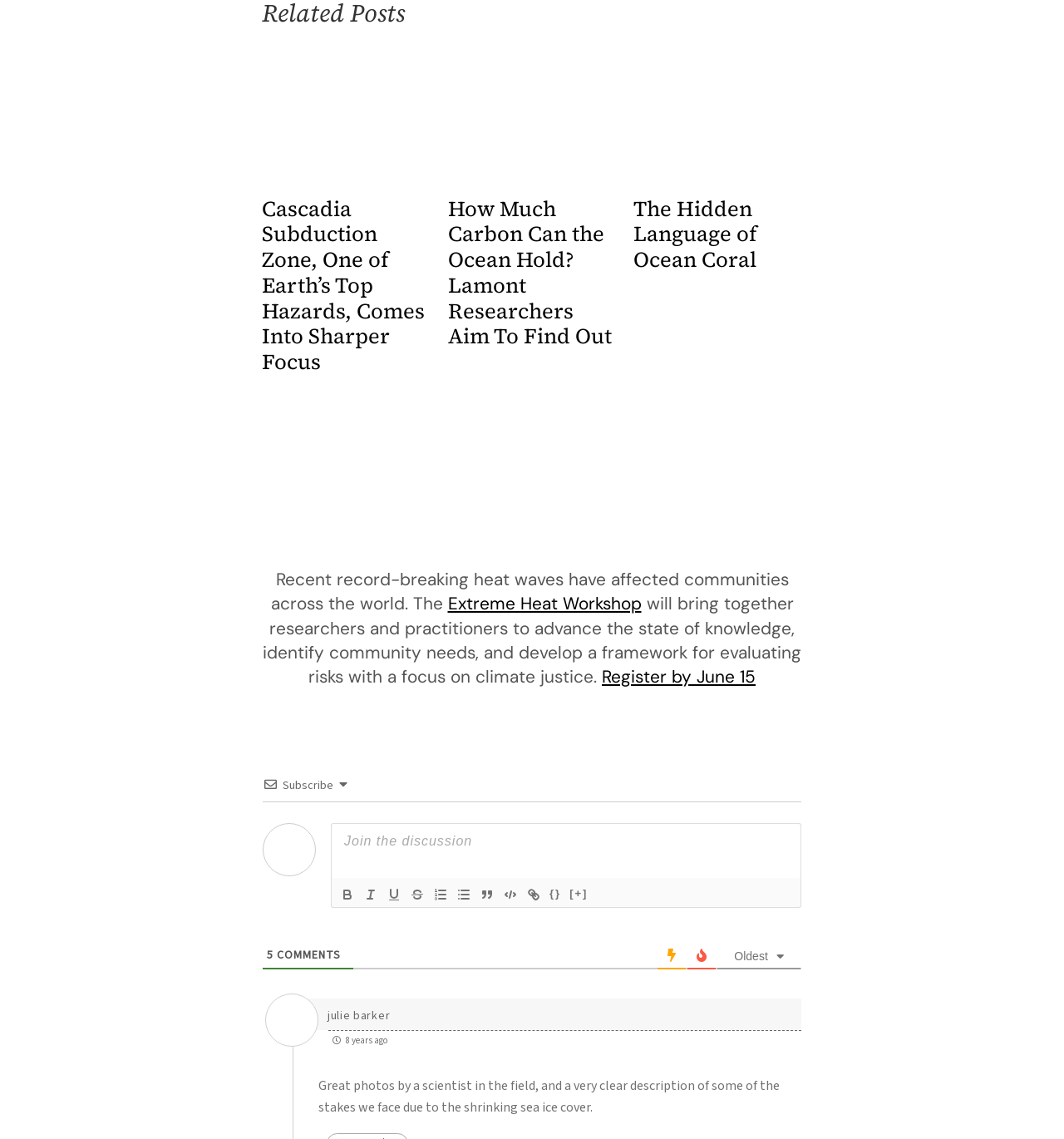Examine the image and give a thorough answer to the following question:
What is the purpose of the Extreme Heat Workshop?

I found a link element with the text 'Extreme Heat Workshop' and a StaticText element that describes the purpose of the workshop. According to the text, the workshop aims to advance the state of knowledge, identify community needs, and develop a framework for evaluating risks with a focus on climate justice.